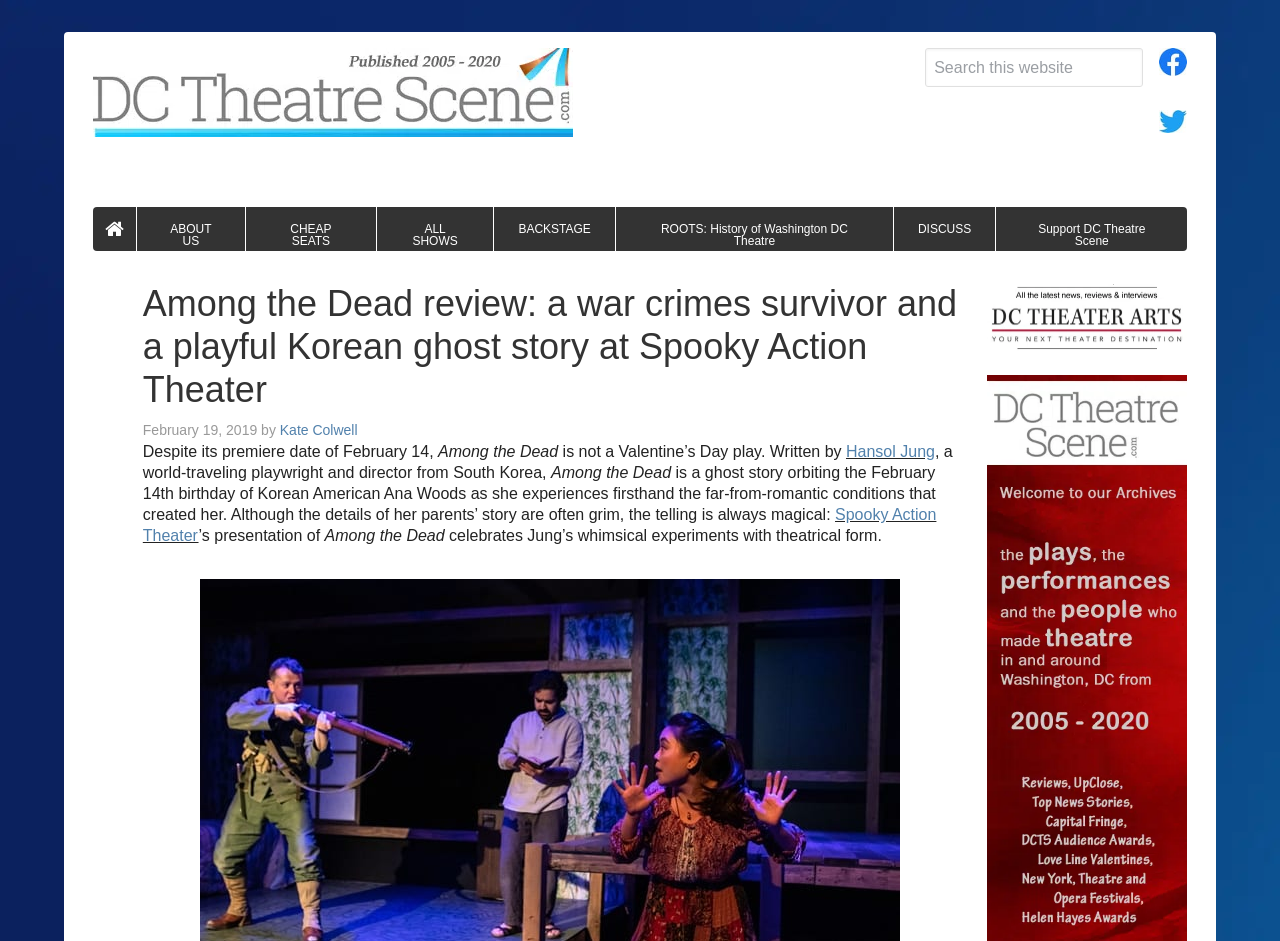Identify the bounding box coordinates of the element that should be clicked to fulfill this task: "Check the review of Among the Dead". The coordinates should be provided as four float numbers between 0 and 1, i.e., [left, top, right, bottom].

[0.112, 0.3, 0.748, 0.437]